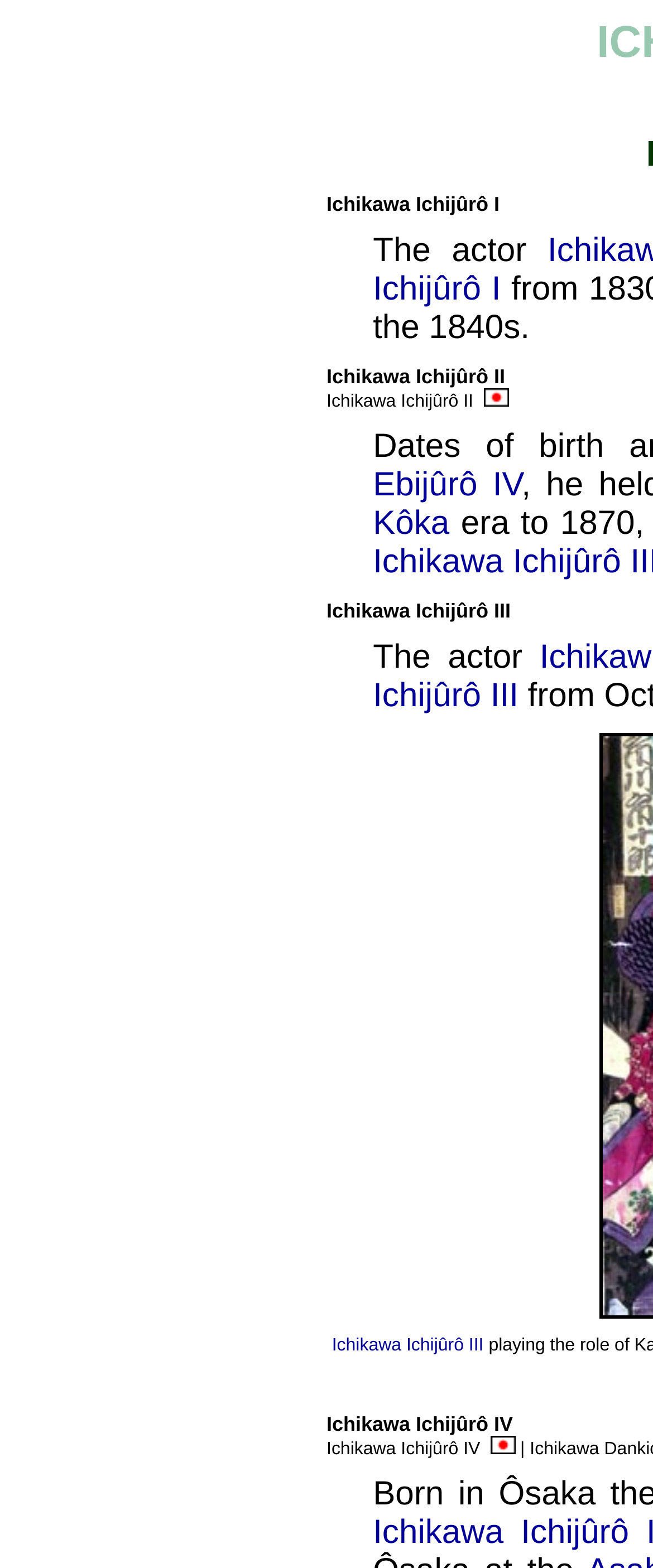What is the position of the link 'Kôka'?
Refer to the screenshot and answer in one word or phrase.

Second table cell